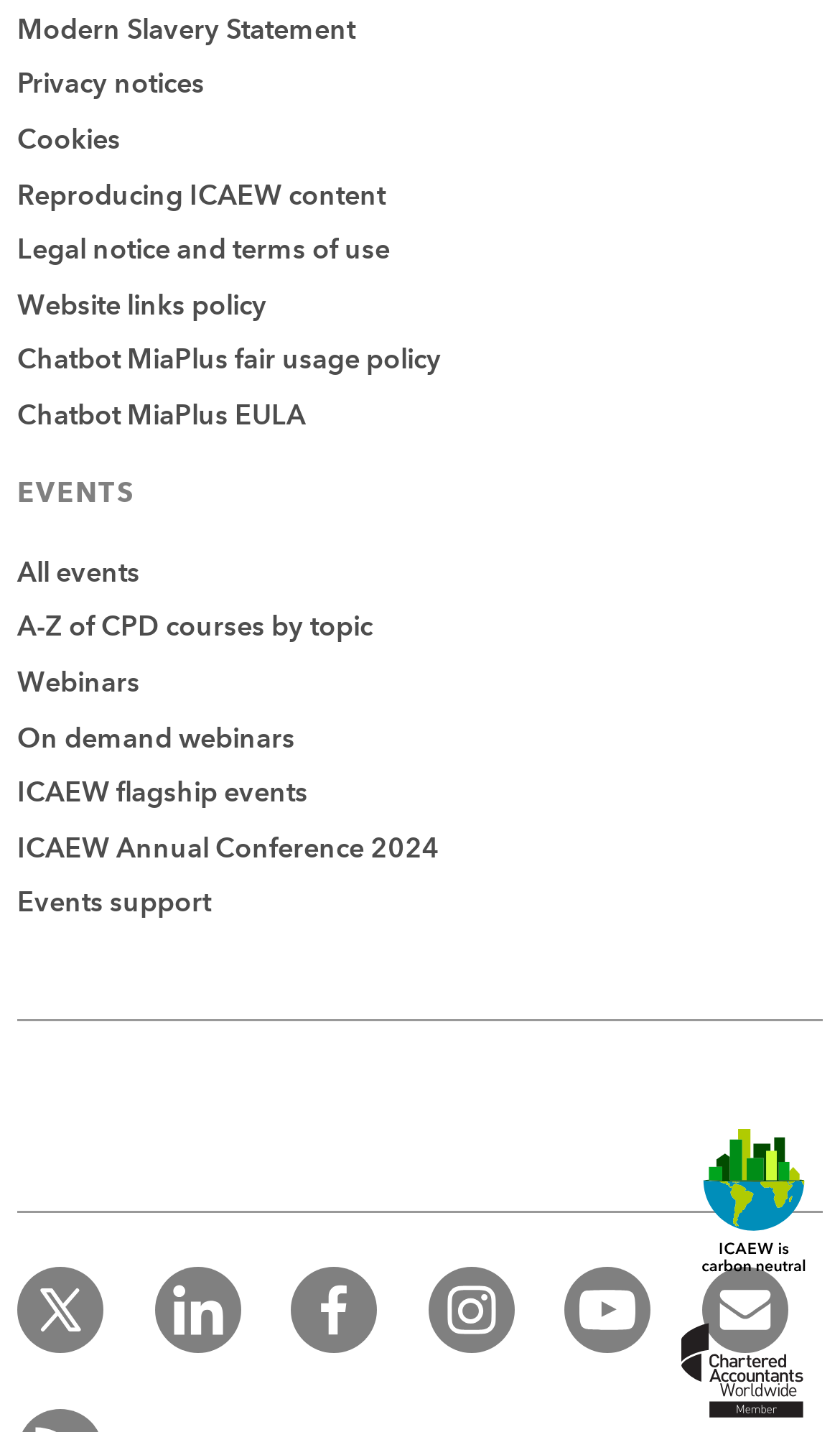Locate the bounding box coordinates of the element's region that should be clicked to carry out the following instruction: "Follow us on Twitter". The coordinates need to be four float numbers between 0 and 1, i.e., [left, top, right, bottom].

[0.021, 0.885, 0.123, 0.945]